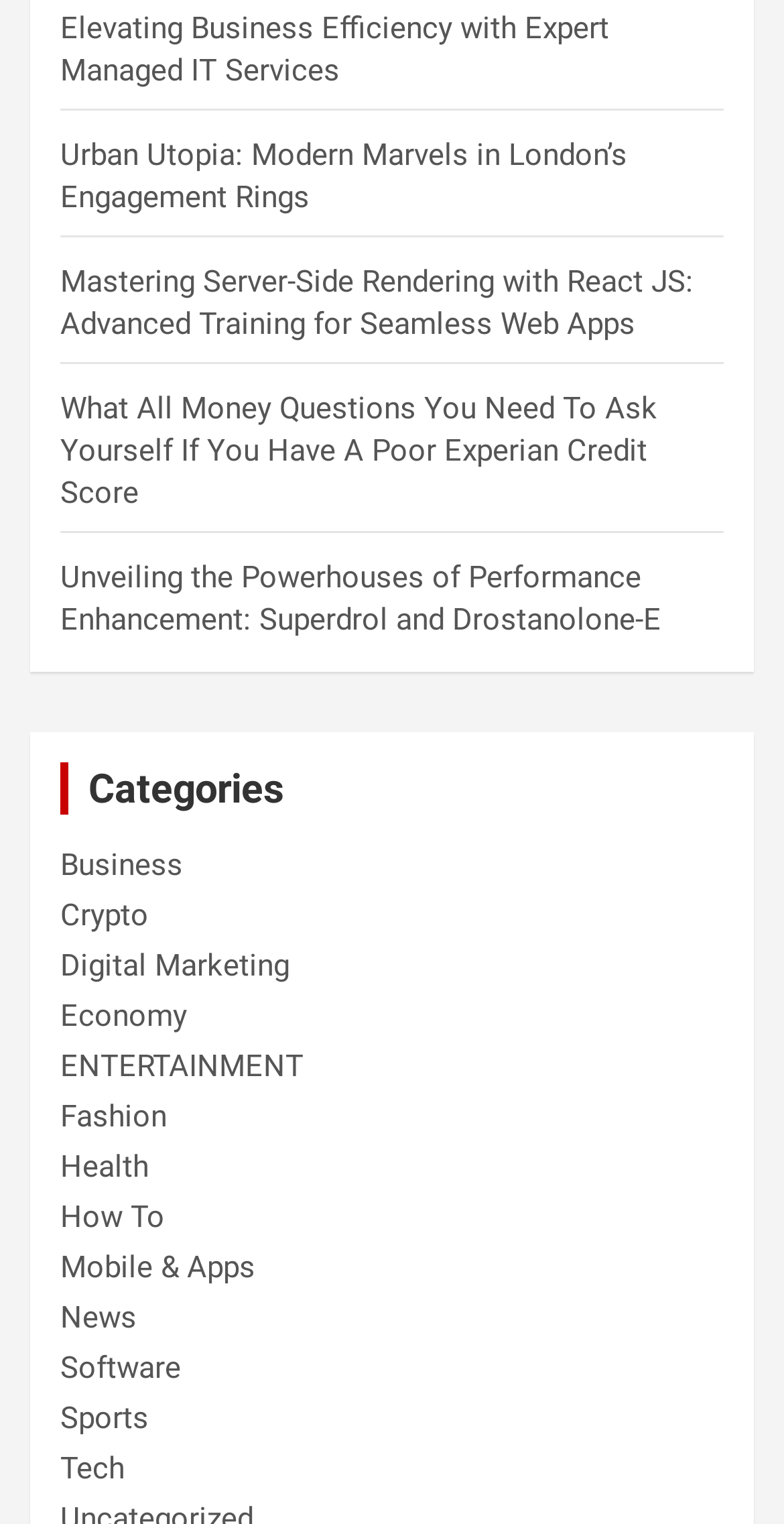Respond to the following question using a concise word or phrase: 
How many links are present under the 'Categories' section?

15 links